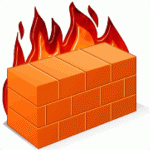Use a single word or phrase to answer the question: 
What is iptables commonly used for?

Managing network traffic